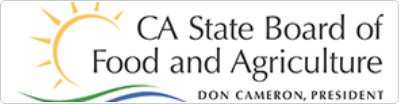Provide a brief response to the question using a single word or phrase: 
What do the green and blue lines in the logo represent?

Land and water